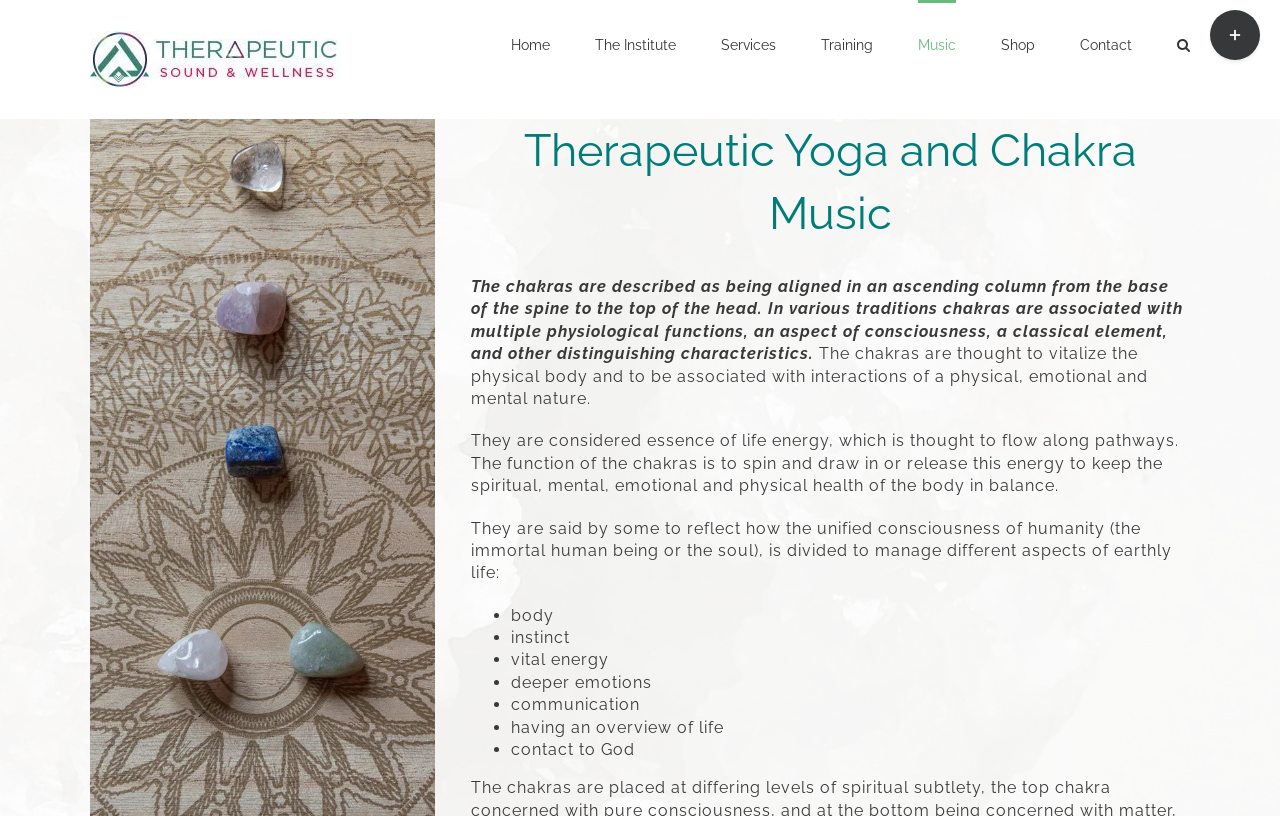Refer to the image and provide an in-depth answer to the question: 
What is the purpose of the chakras?

I read the main content of the webpage and found that the chakras are thought to vitalize the physical body and to be associated with interactions of a physical, emotional, and mental nature, and their function is to spin and draw in or release energy to keep the spiritual, mental, emotional, and physical health of the body in balance.